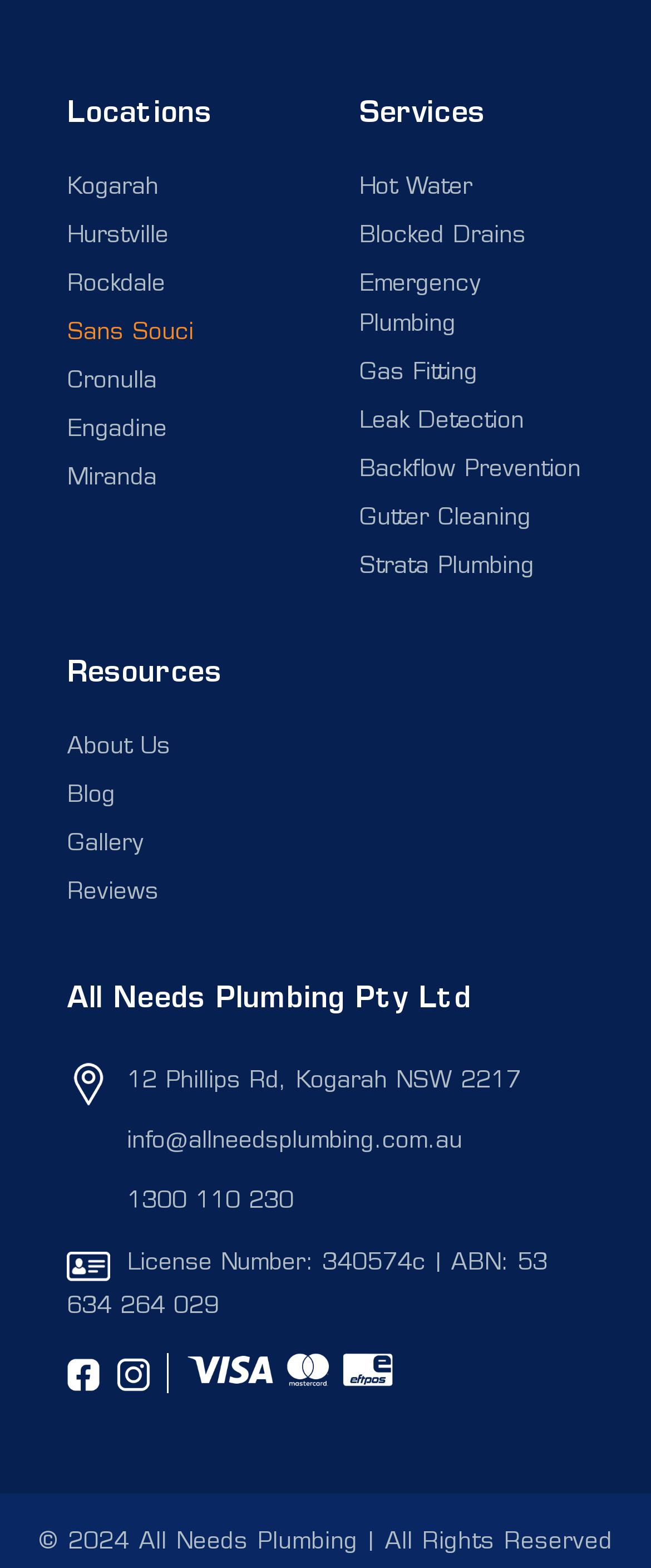Determine the bounding box coordinates of the region I should click to achieve the following instruction: "View the 'Hot Water' service". Ensure the bounding box coordinates are four float numbers between 0 and 1, i.e., [left, top, right, bottom].

[0.551, 0.113, 0.726, 0.128]